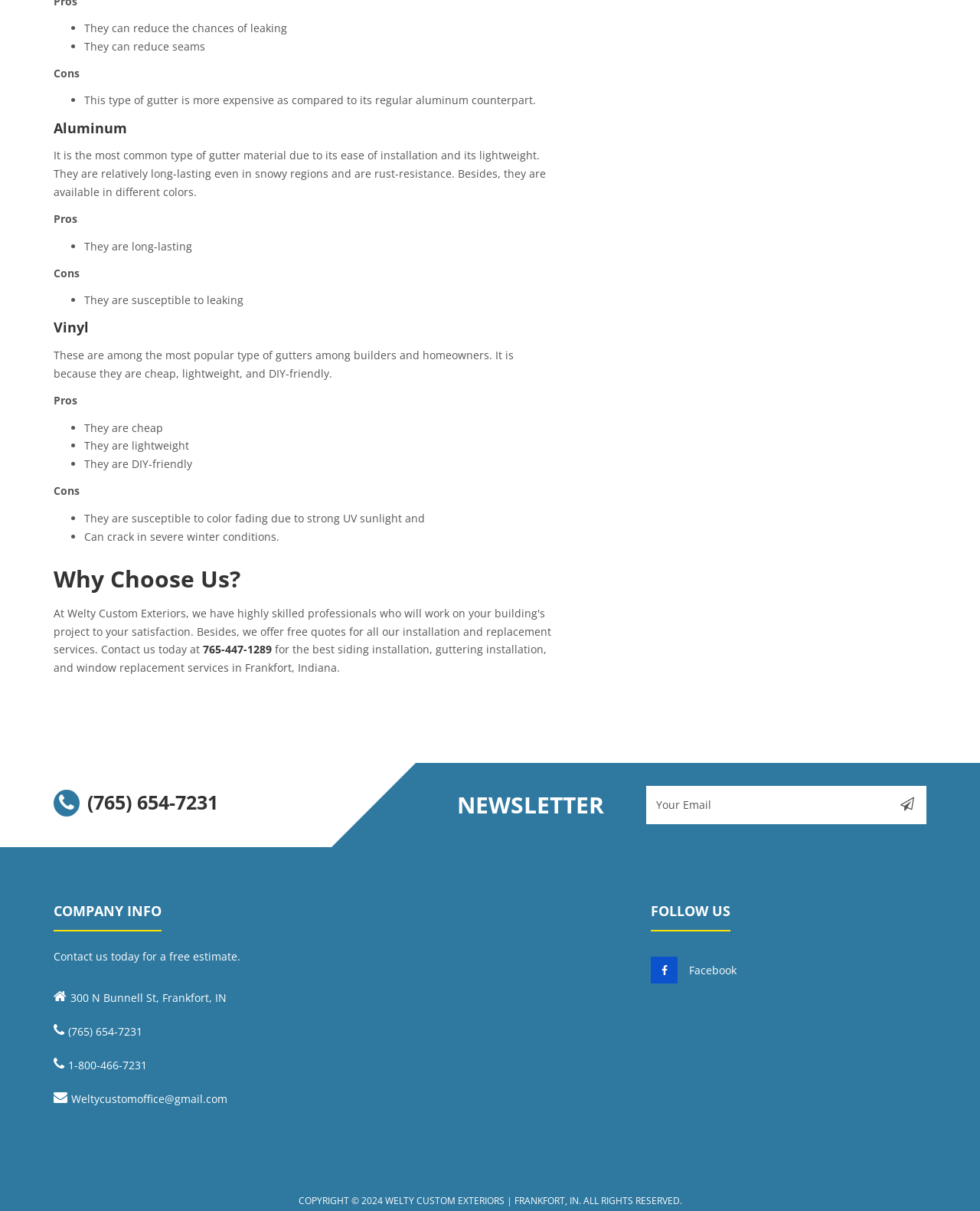Reply to the question below using a single word or brief phrase:
What is the purpose of the gutter material?

Reduce leaking, seams